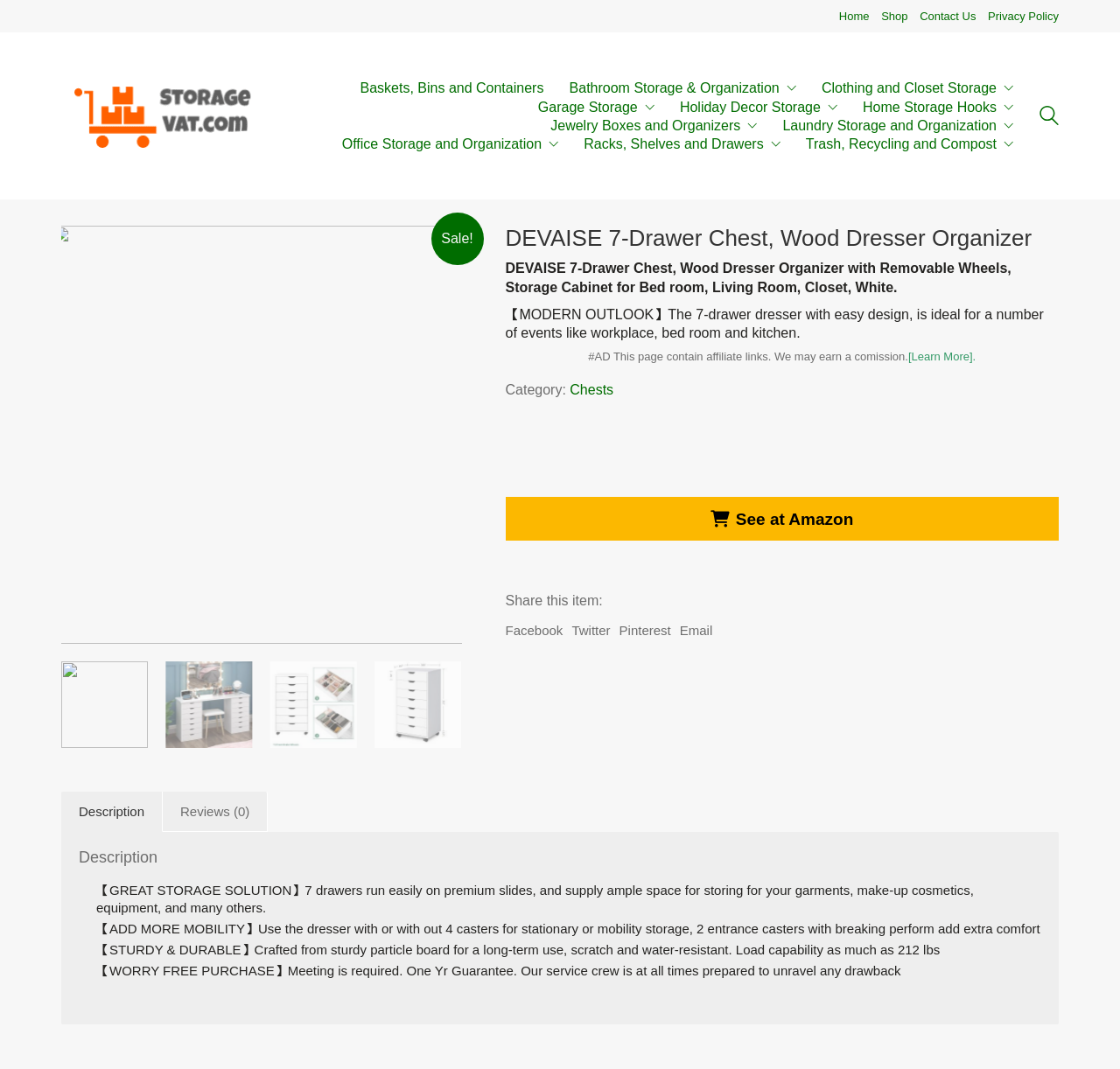What is the material of the dresser?
Please provide a full and detailed response to the question.

I found the answer by looking at the description of the product, which says 'Crafted from sturdy particle board for a long-term use'. The material of the dresser is particle board.